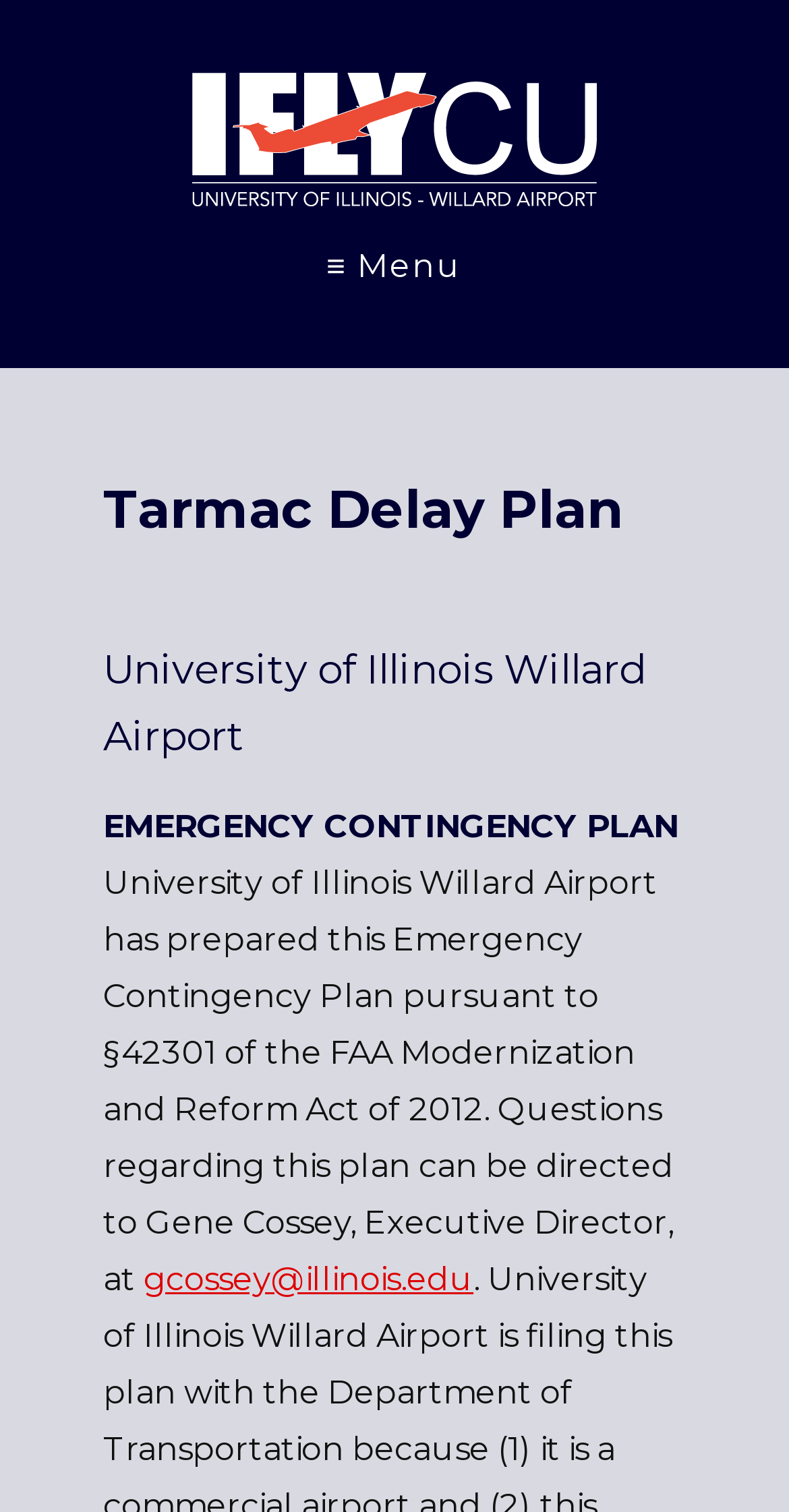Use a single word or phrase to answer the question: Who can be contacted for questions about the plan?

Gene Cossey